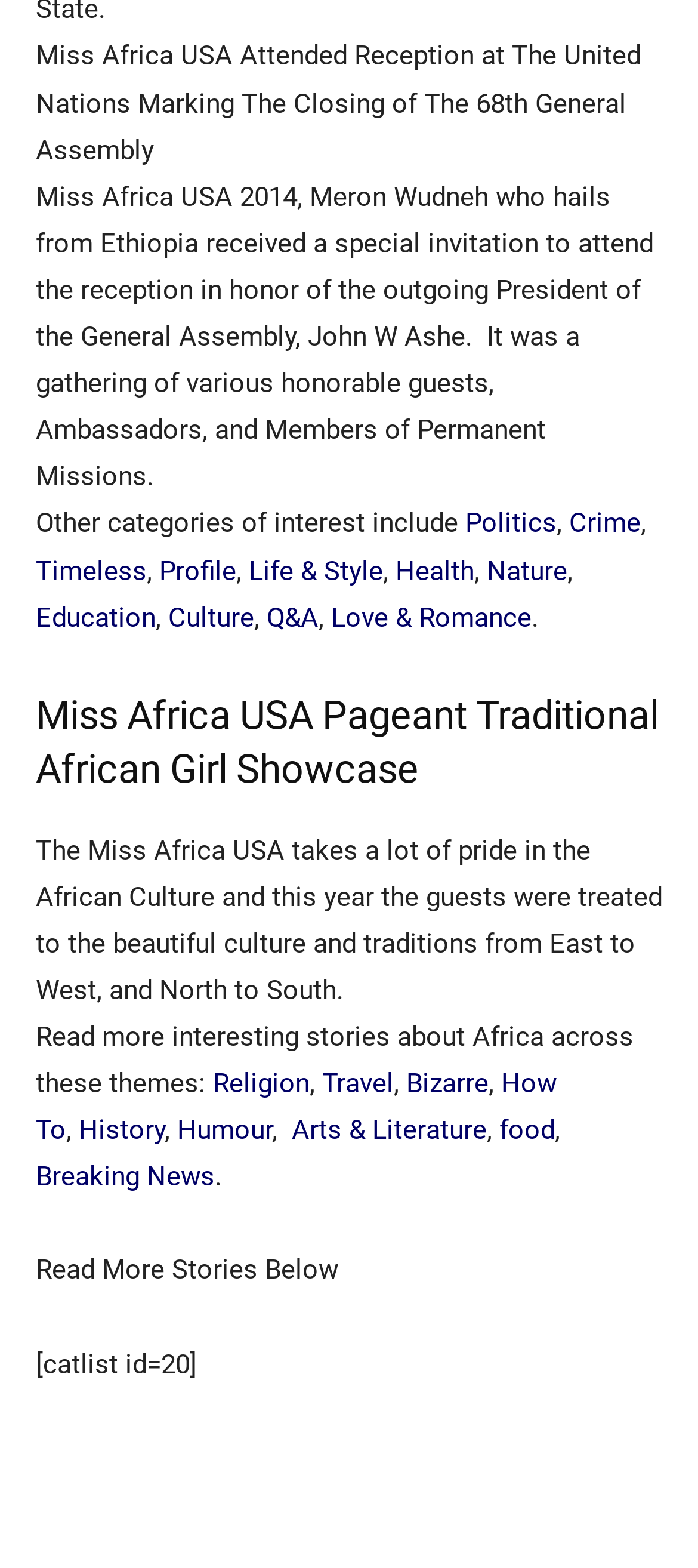Determine the bounding box coordinates of the target area to click to execute the following instruction: "Click on the 'Profile' link."

[0.228, 0.353, 0.338, 0.374]